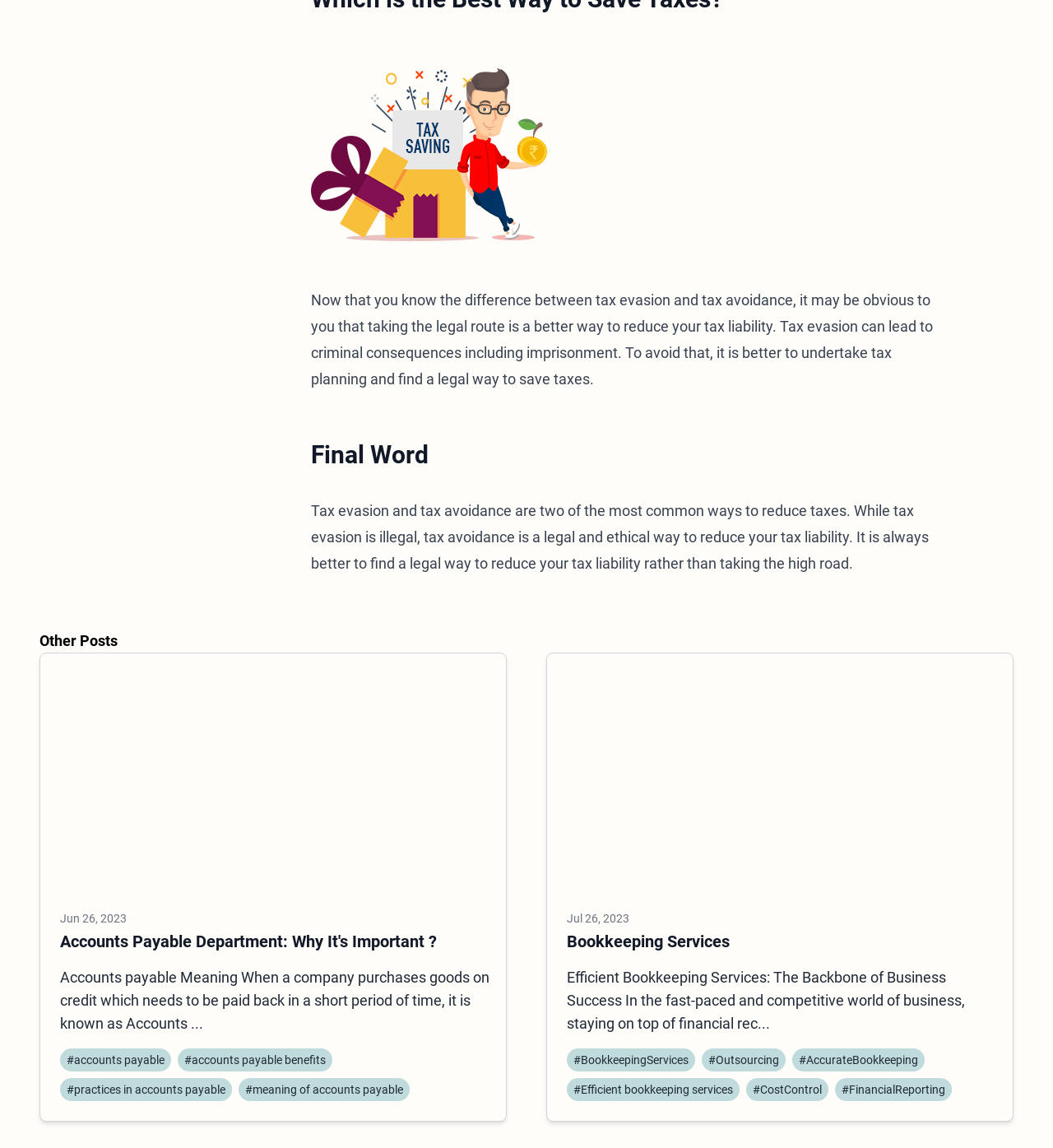Answer the question below using just one word or a short phrase: 
What is the title of the last section?

Other Posts